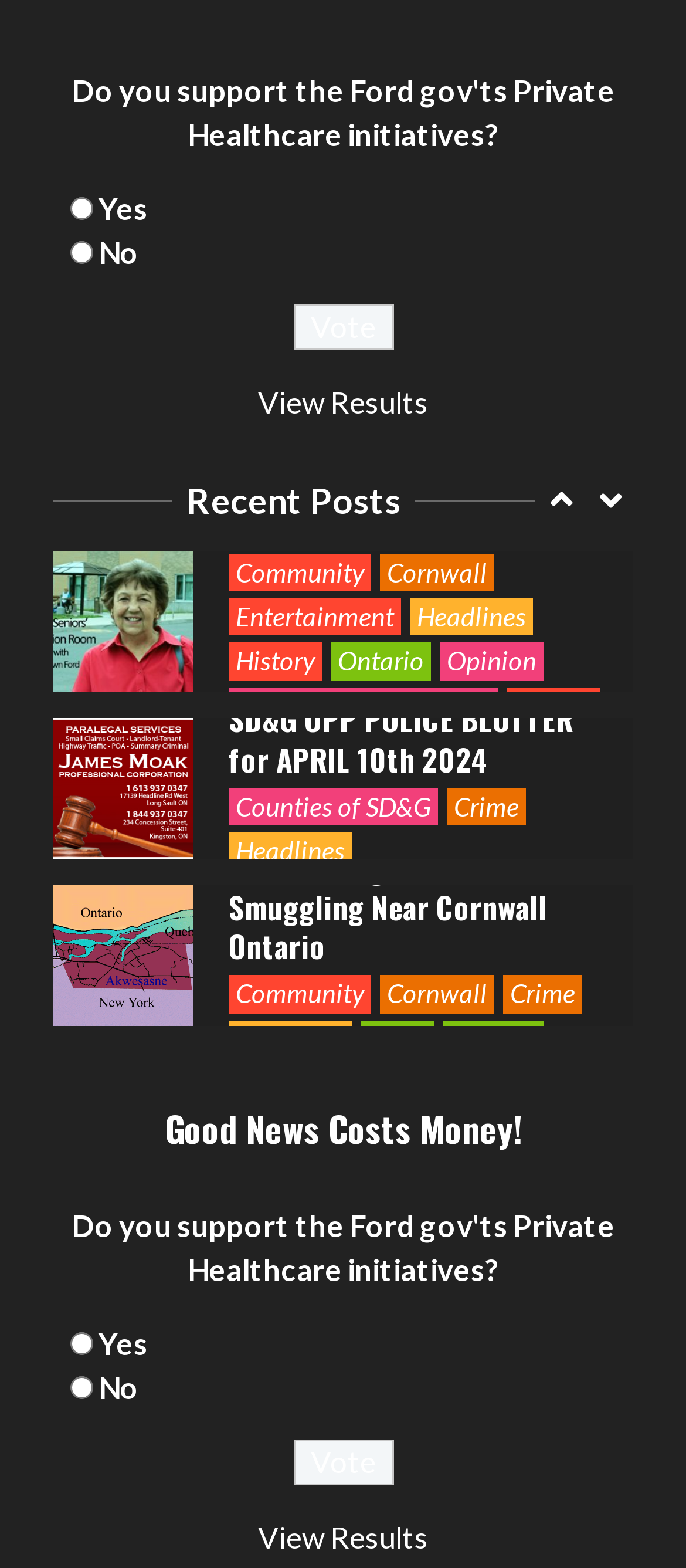Locate the bounding box coordinates of the element I should click to achieve the following instruction: "Check Seniors Situation Room by Dawn Ford CAROSEL".

[0.333, 0.085, 0.897, 0.135]